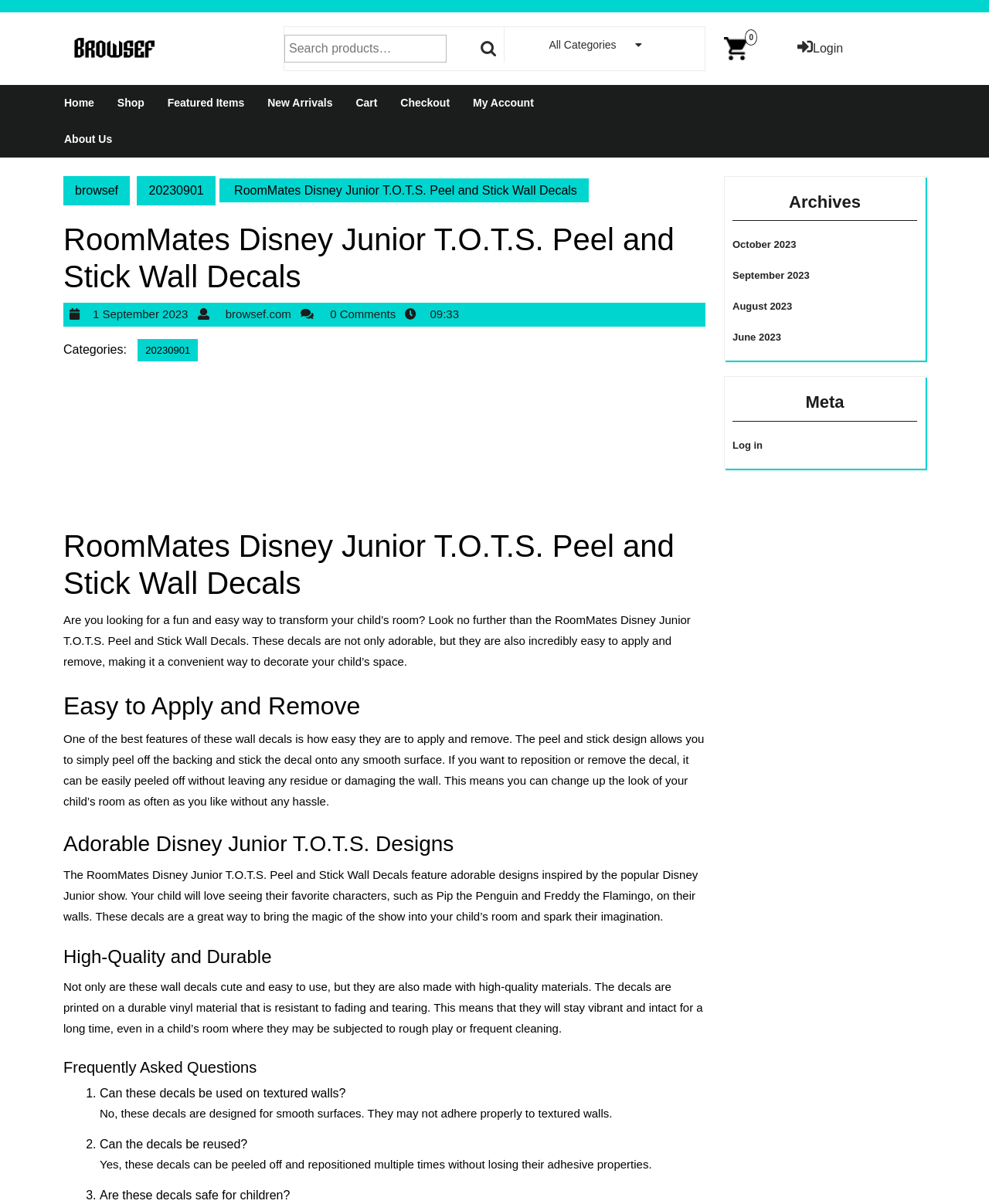Answer the following in one word or a short phrase: 
Is the product safe for children?

Yes